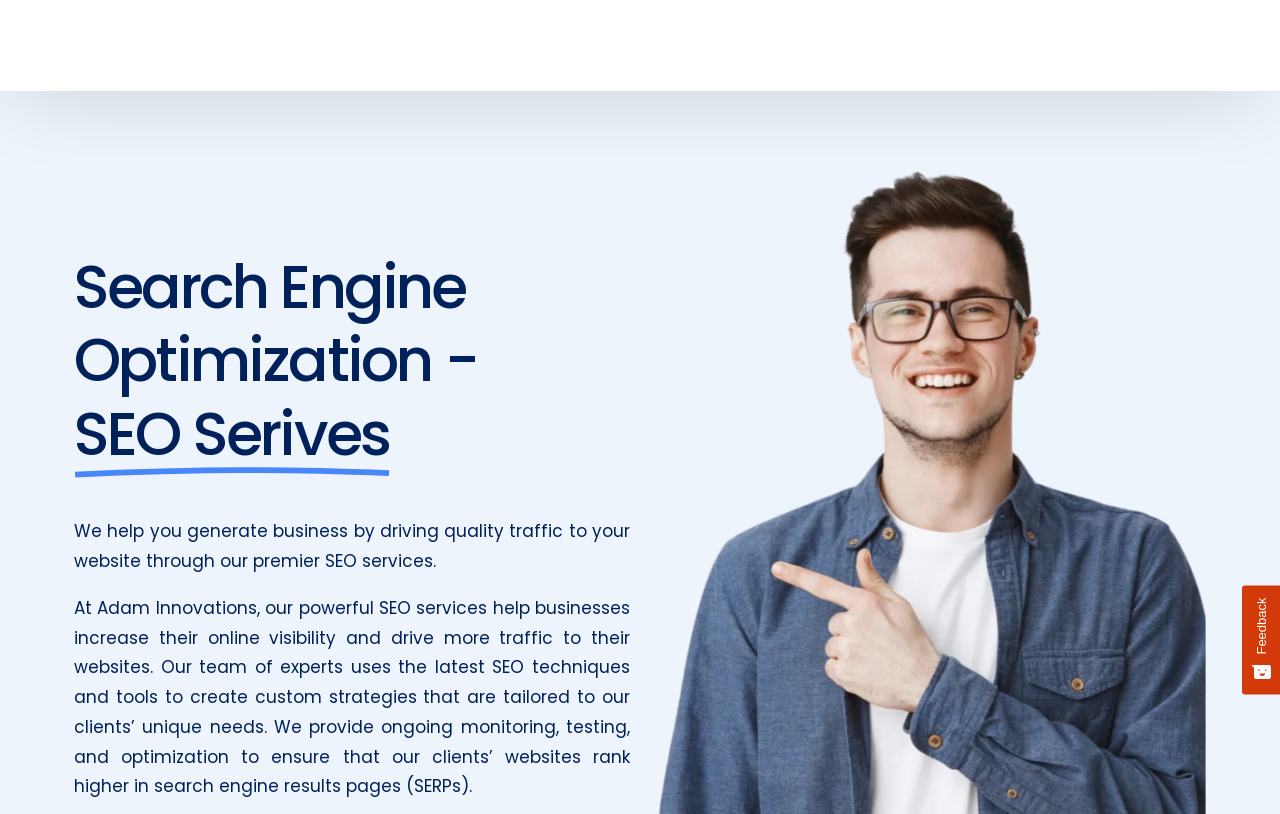Find the bounding box coordinates for the UI element that matches this description: "Social Media Marketing Services".

[0.606, 0.393, 0.838, 0.439]